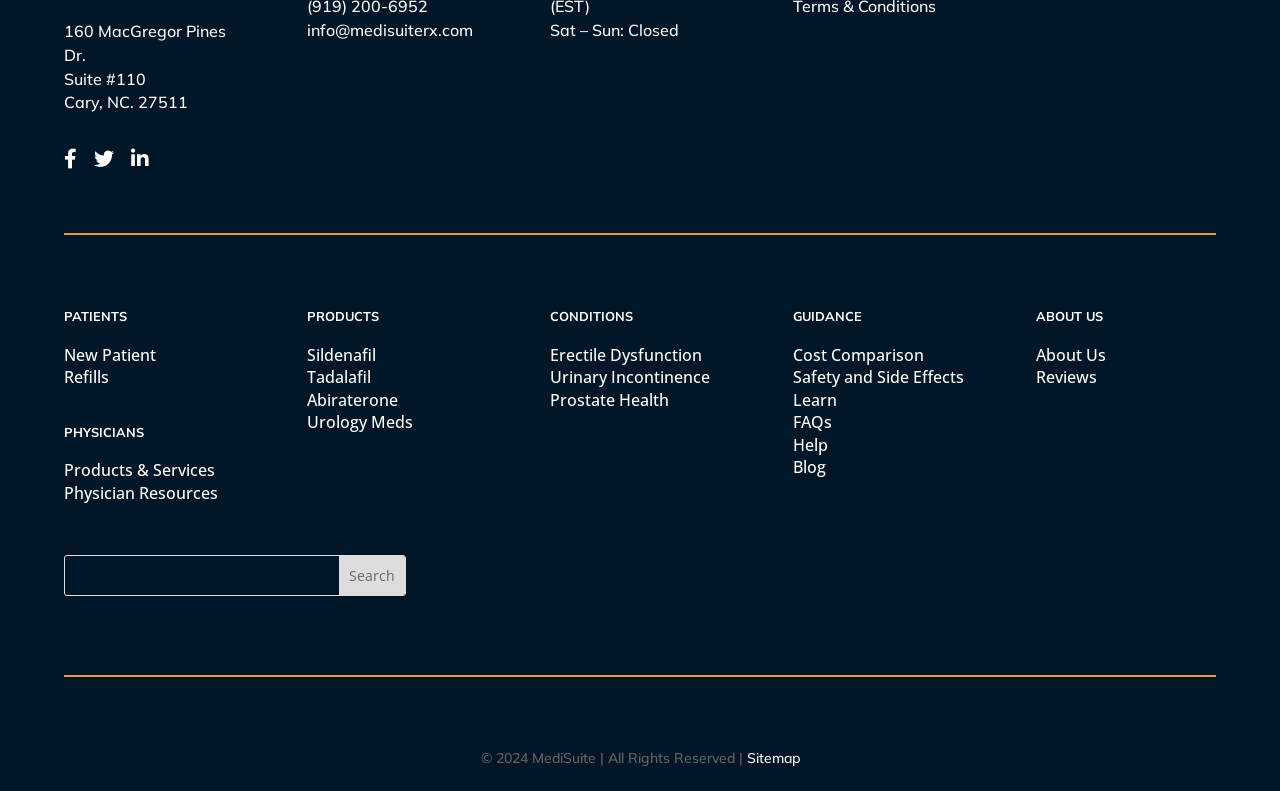Can you find the bounding box coordinates of the area I should click to execute the following instruction: "Read the blog"?

[0.62, 0.576, 0.645, 0.604]